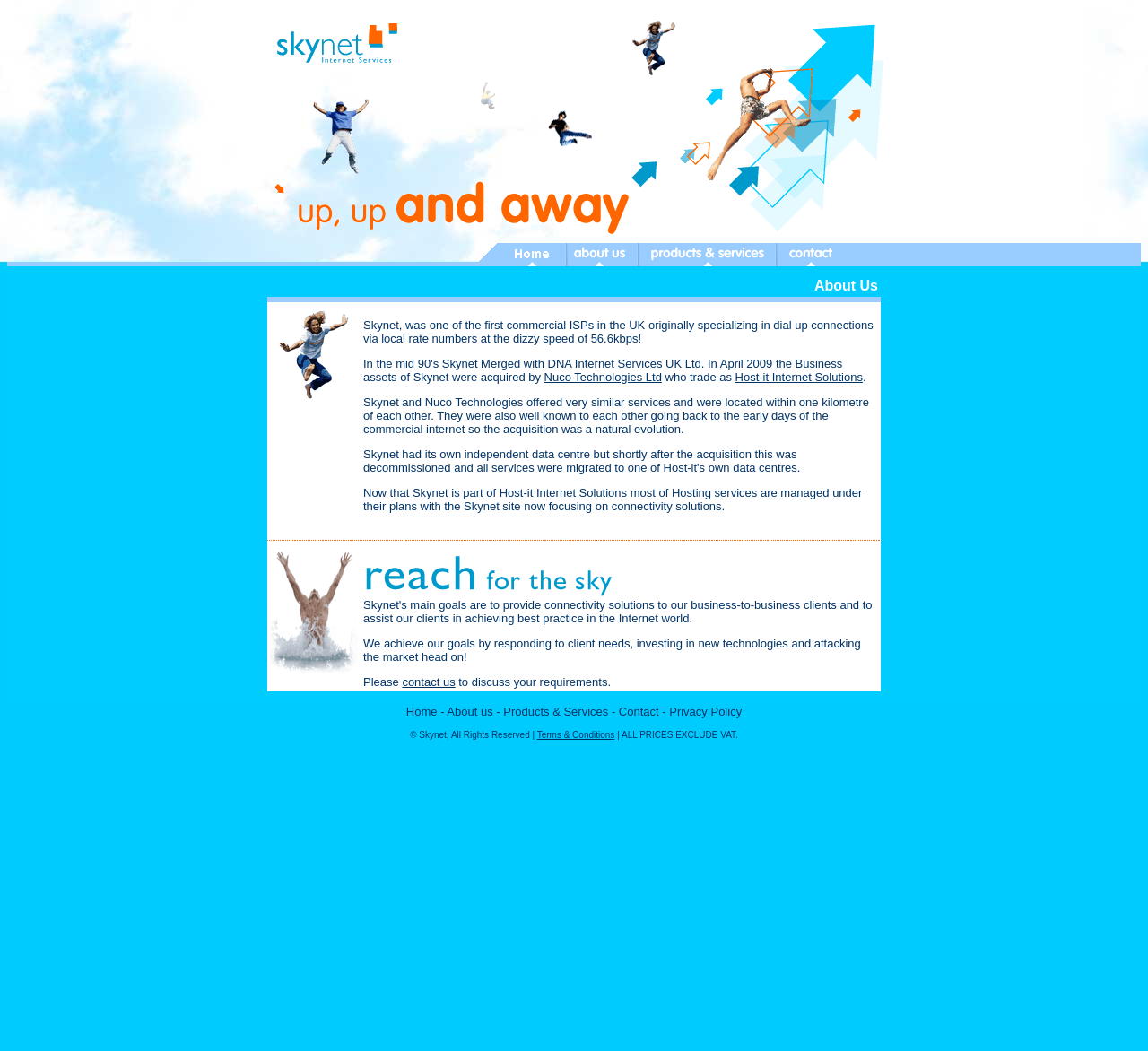Offer an extensive depiction of the webpage and its key elements.

The webpage is about Skynet, with a focus on its "About us" section. At the top, there is a logo with the text "Skynet up up and away" in a table cell. Below this, there are three rows of images, with a total of 12 images, arranged in a table structure. The images are of various sizes and are scattered across the page.

To the left of the images, there is a column with the text "Skynet" and a link to "Skynet" with an accompanying image. Below this, there is another column with a series of images and tables, which appear to be some sort of navigation or menu system.

The overall layout of the page is complex, with many nested tables and images. The images are scattered throughout the page, with some appearing to be decorative and others providing information about Skynet. The text on the page is minimal, with the main focus being on the images and the layout.